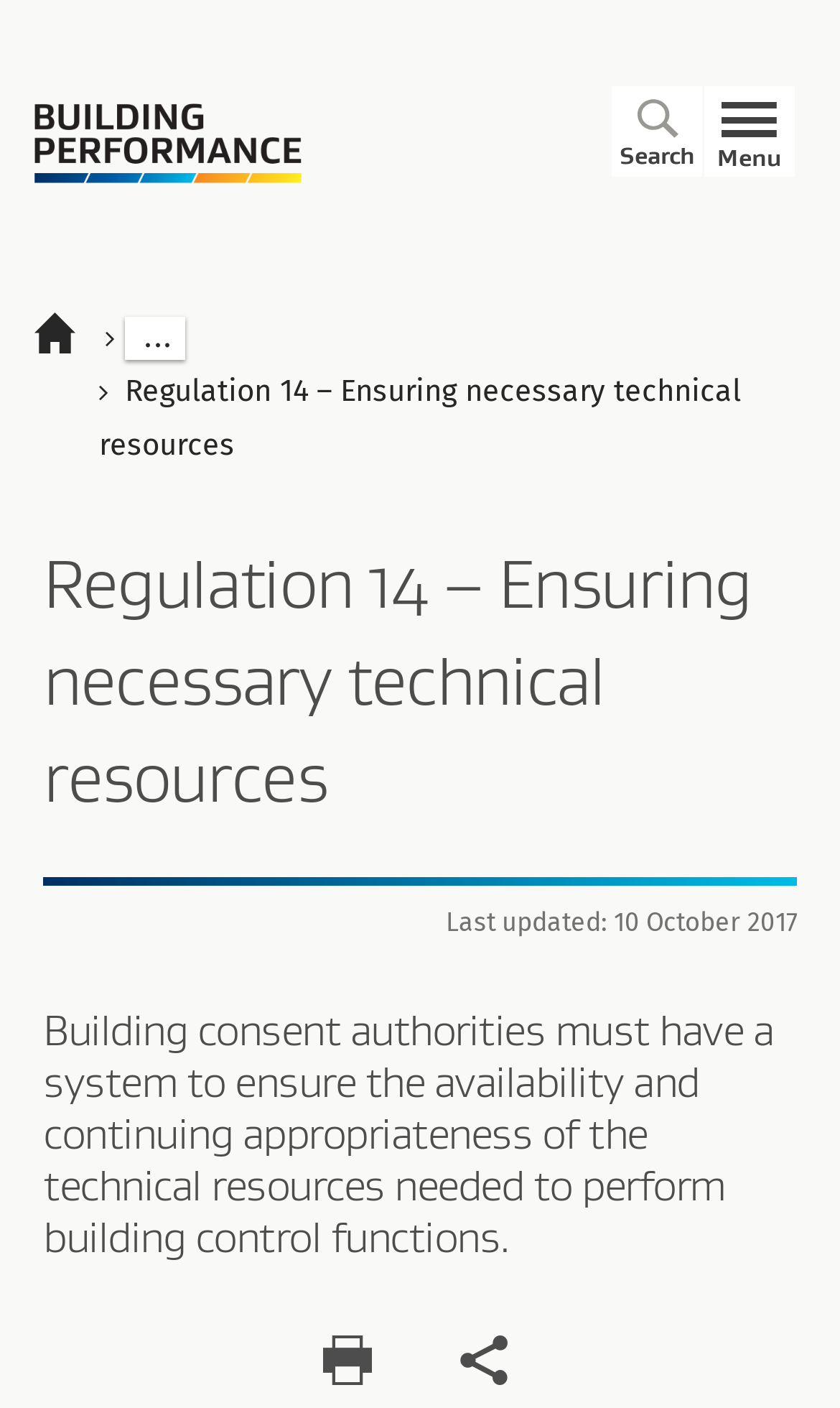Identify the primary heading of the webpage and provide its text.

Regulation 14 – Ensuring necessary technical resources